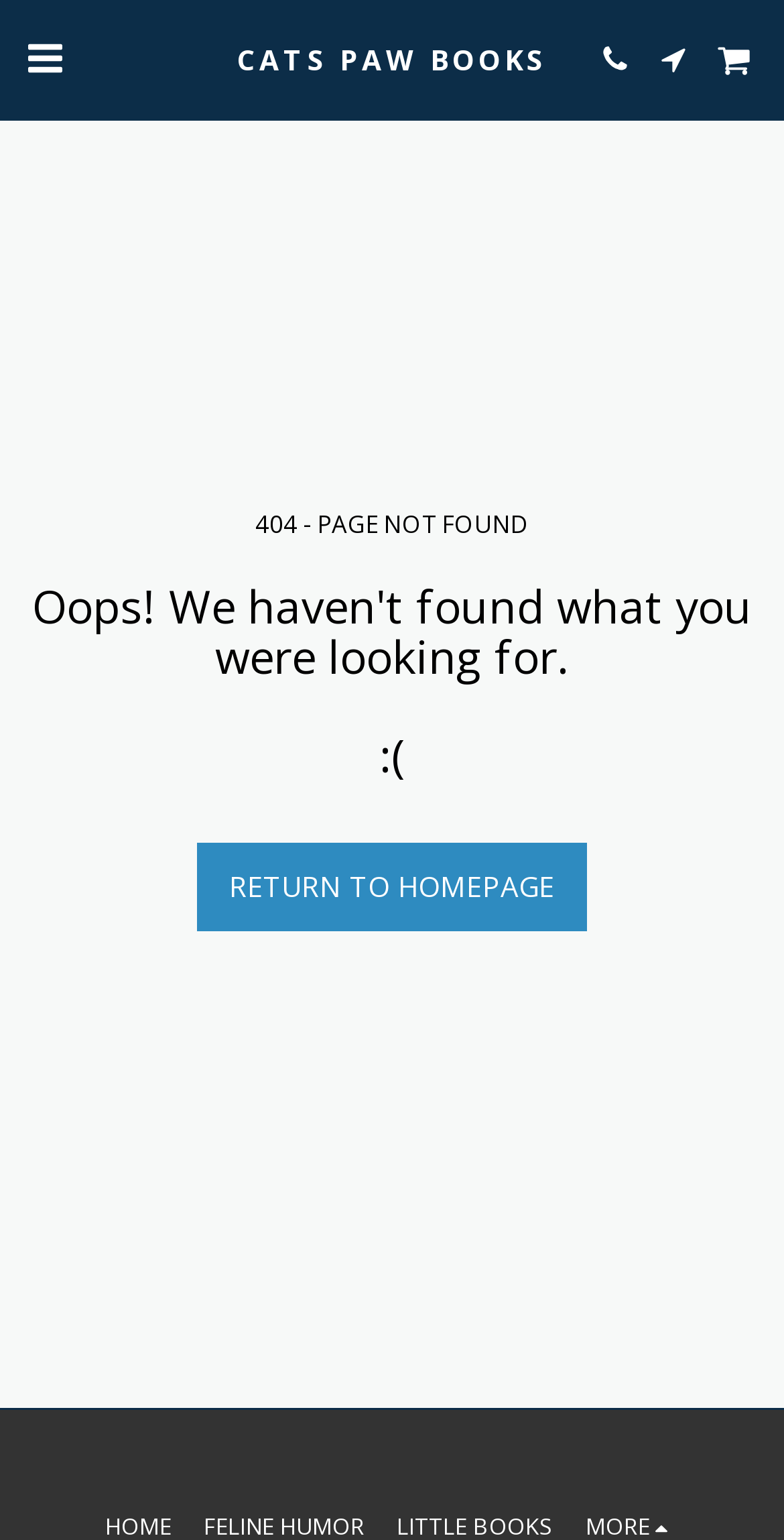Give a complete and precise description of the webpage's appearance.

The webpage is titled "CATS PAW BOOKS" and appears to be a website about feline-related content. At the top of the page, there is a prominent link with the same title as the webpage. Below this link, there are three buttons aligned horizontally, each containing a small icon. 

The main content of the webpage is a notification that the page was not found, indicated by a "404 - PAGE NOT FOUND" message. This message is centered on the page. Above this message, there is a heading that apologizes for not finding what the user was looking for, accompanied by a sad face emoticon. 

At the bottom of the page, there is a link to "RETURN TO HOMEPAGE", which is centered and takes up about half of the page's width.